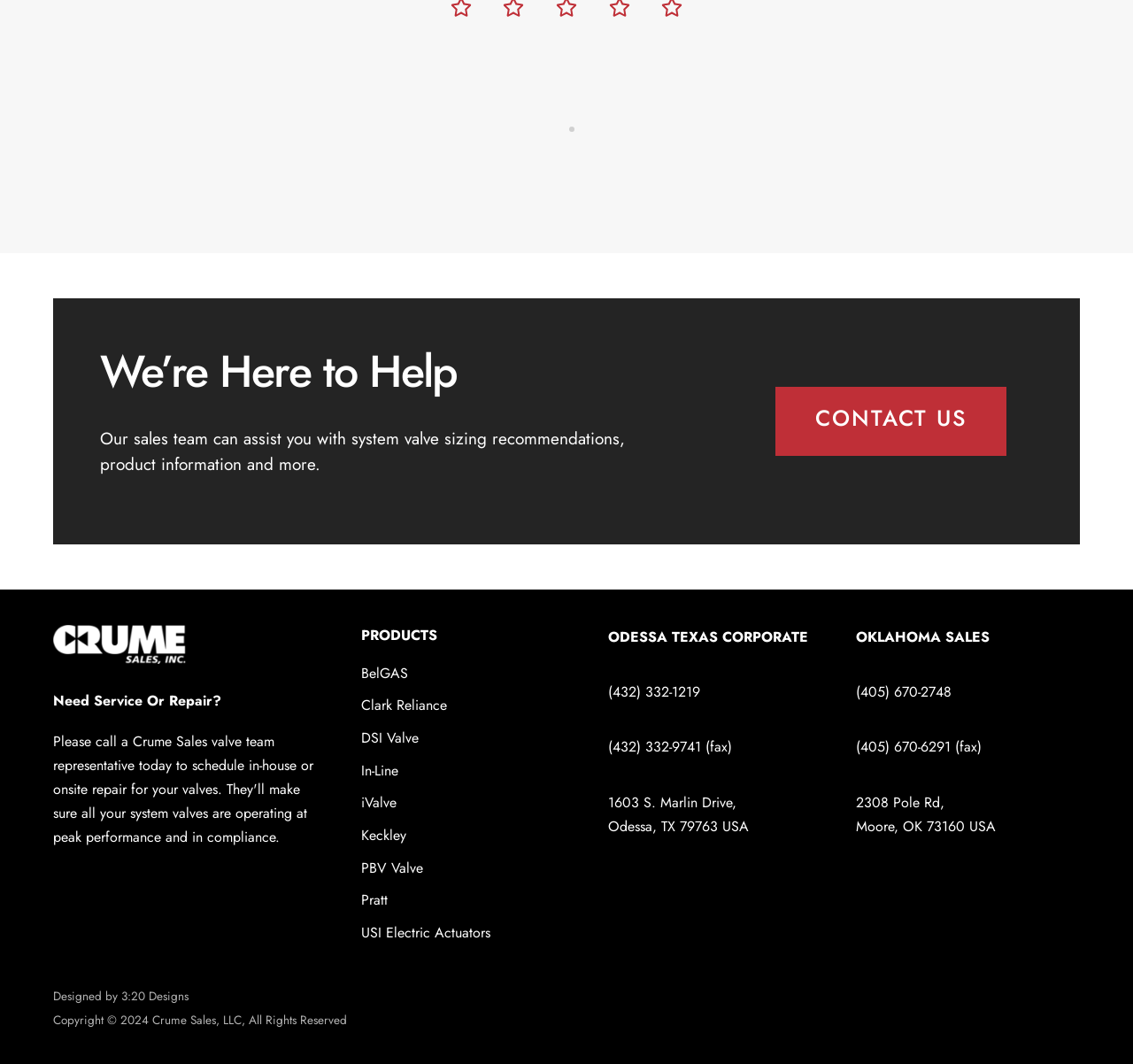Please provide the bounding box coordinates for the element that needs to be clicked to perform the instruction: "Check the website's copyright information". The coordinates must consist of four float numbers between 0 and 1, formatted as [left, top, right, bottom].

[0.106, 0.95, 0.306, 0.967]